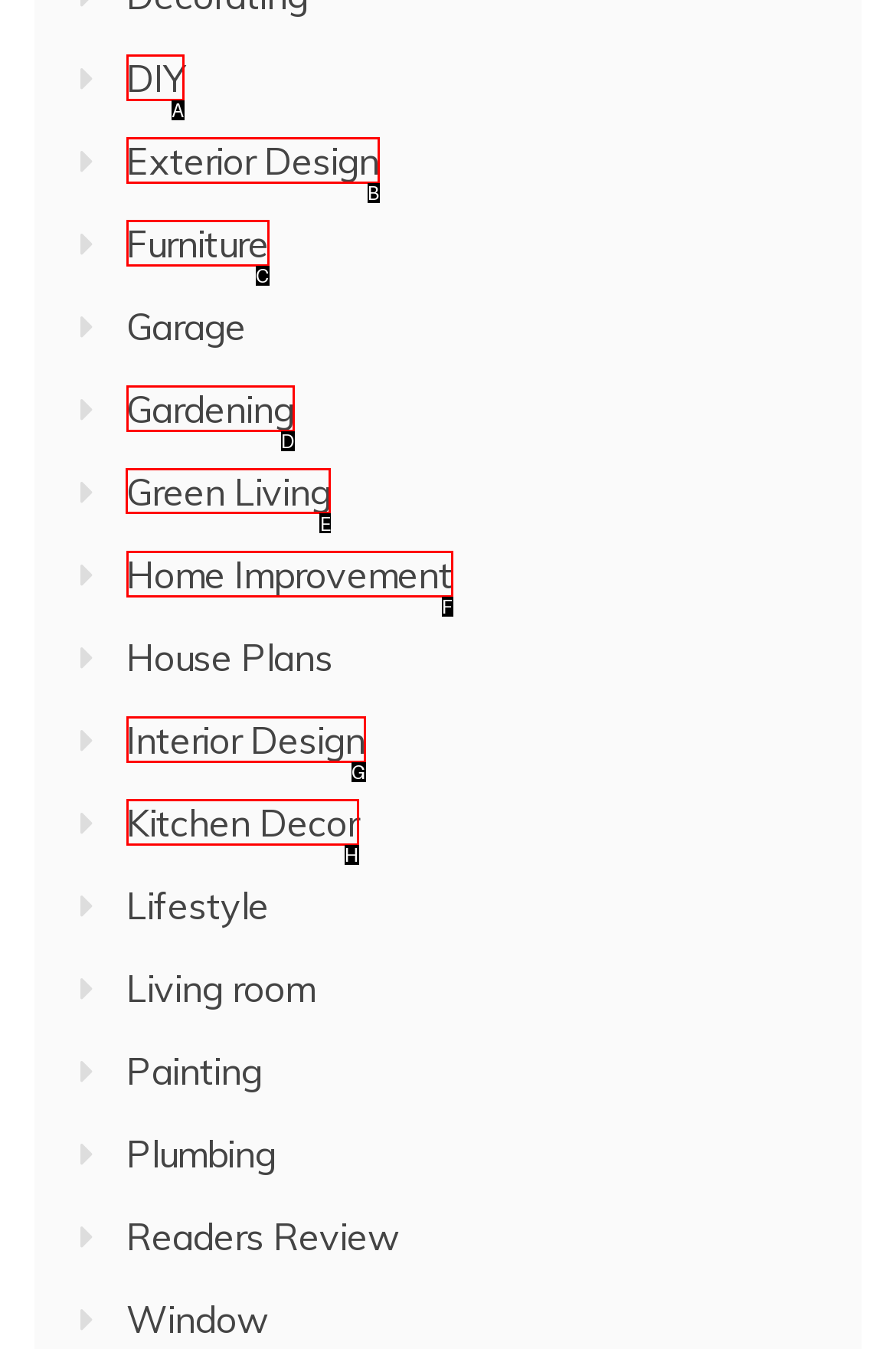Tell me the letter of the correct UI element to click for this instruction: learn about Green Living. Answer with the letter only.

E